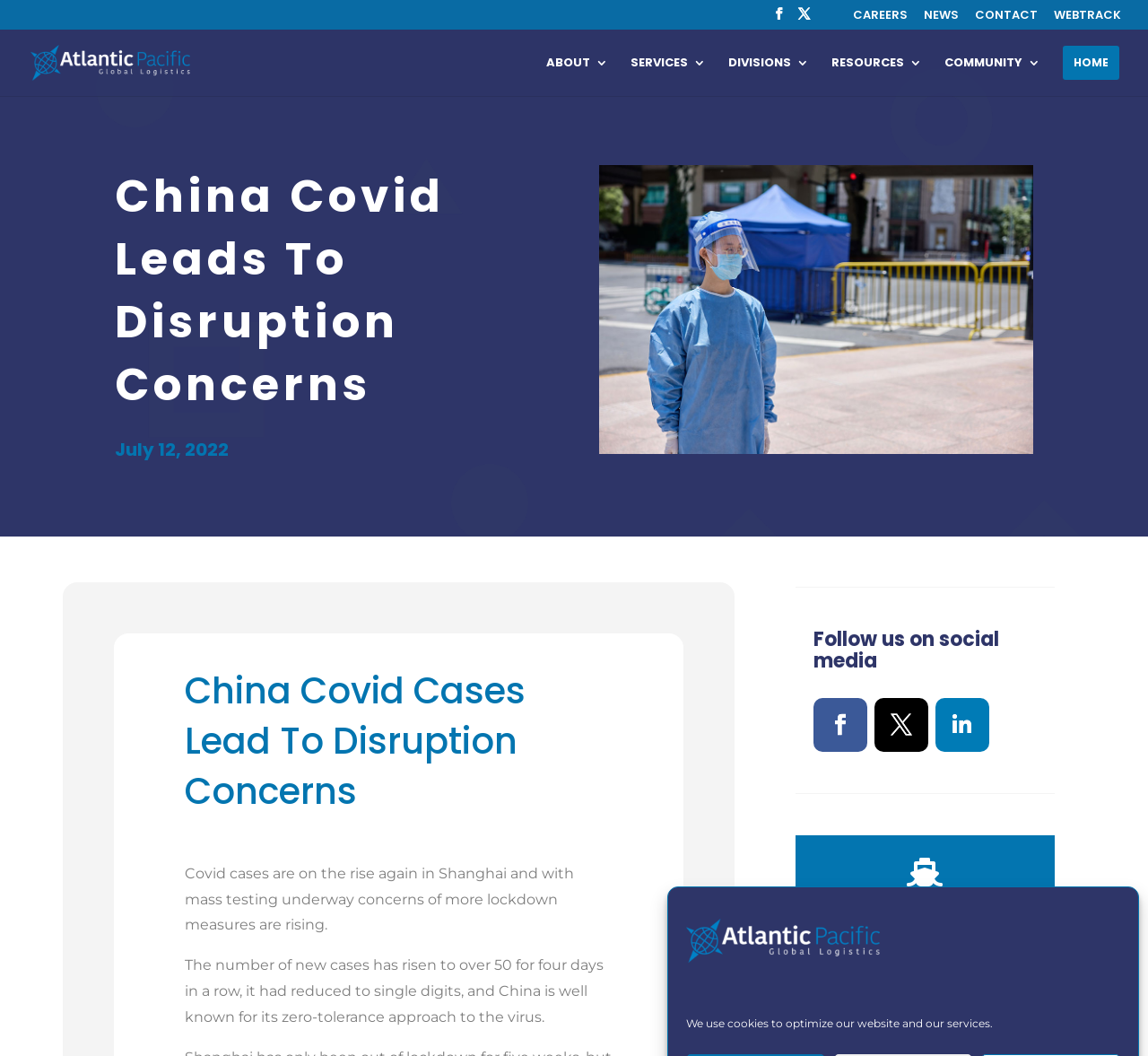Describe in detail what you see on the webpage.

This webpage appears to be a news article or blog post about the rise of Covid cases in Shanghai, China, and the concerns of more lockdown measures. The page has a header section with several links to different parts of the website, including "CAREERS", "NEWS", "CONTACT", and "WEBTRACK". Below the header, there is a logo of "Atlantic Pacific Global Logistics" with a link to the company's website.

The main content of the page is divided into two sections. The first section has a heading "China Covid Leads To Disruption Concerns" and a subheading "July 12, 2022". Below the heading, there is an image, and then a paragraph of text that discusses the rise of Covid cases in Shanghai and the concerns of more lockdown measures.

The second section of the main content has a heading "Ocean Freight Solutions" and a link to a page with more information about this topic. Below the heading, there is a paragraph of text that describes the services offered by Atlantic Pacific Global Logistics.

At the bottom of the page, there are three columns of contact information for the company's offices in Basildon, Manchester, and Heathrow. Each column has the office's address, phone number, and email address.

There are also several social media links at the bottom of the page, including Facebook, Twitter, and LinkedIn.